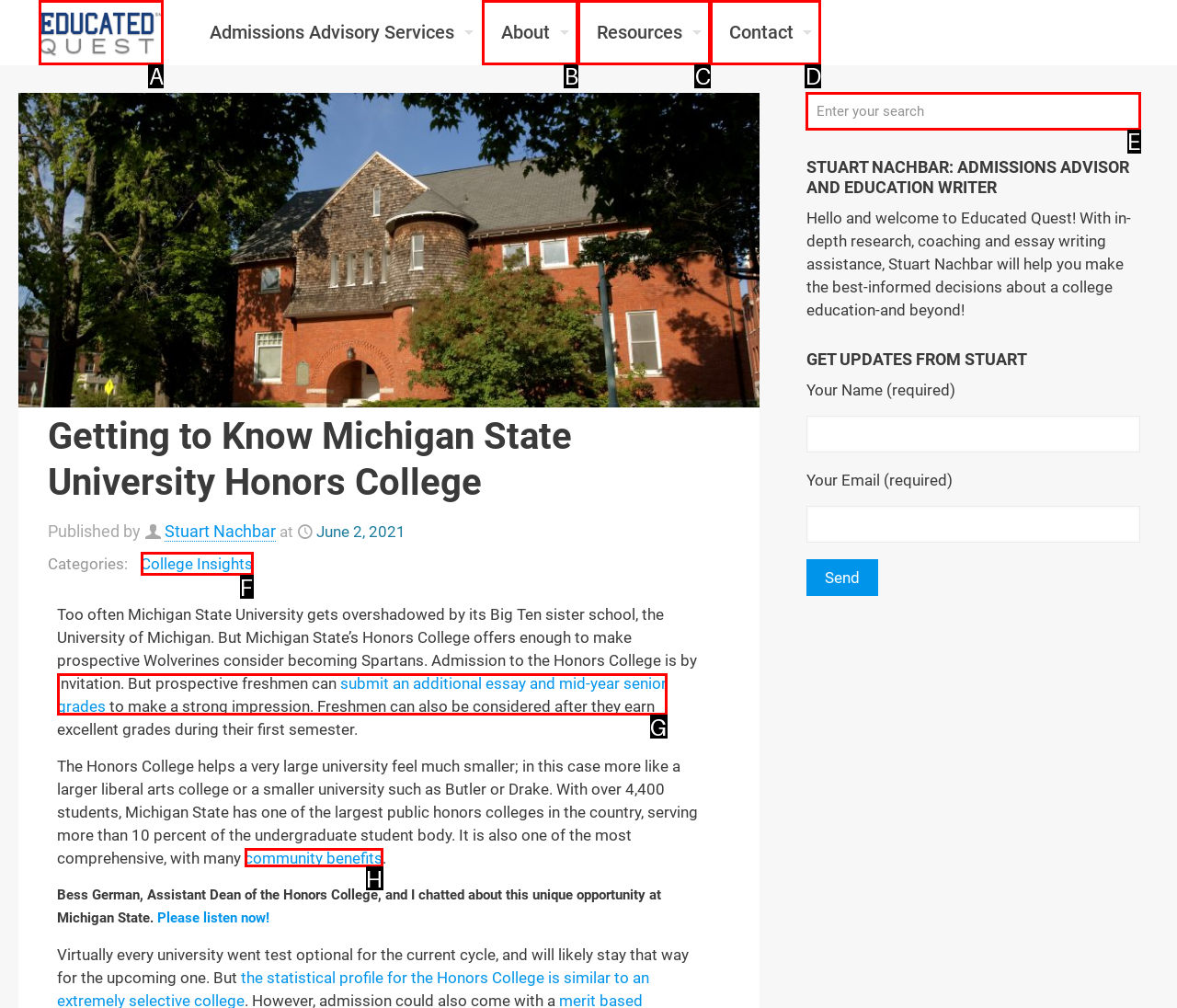Identify the correct HTML element to click to accomplish this task: Search for something
Respond with the letter corresponding to the correct choice.

E